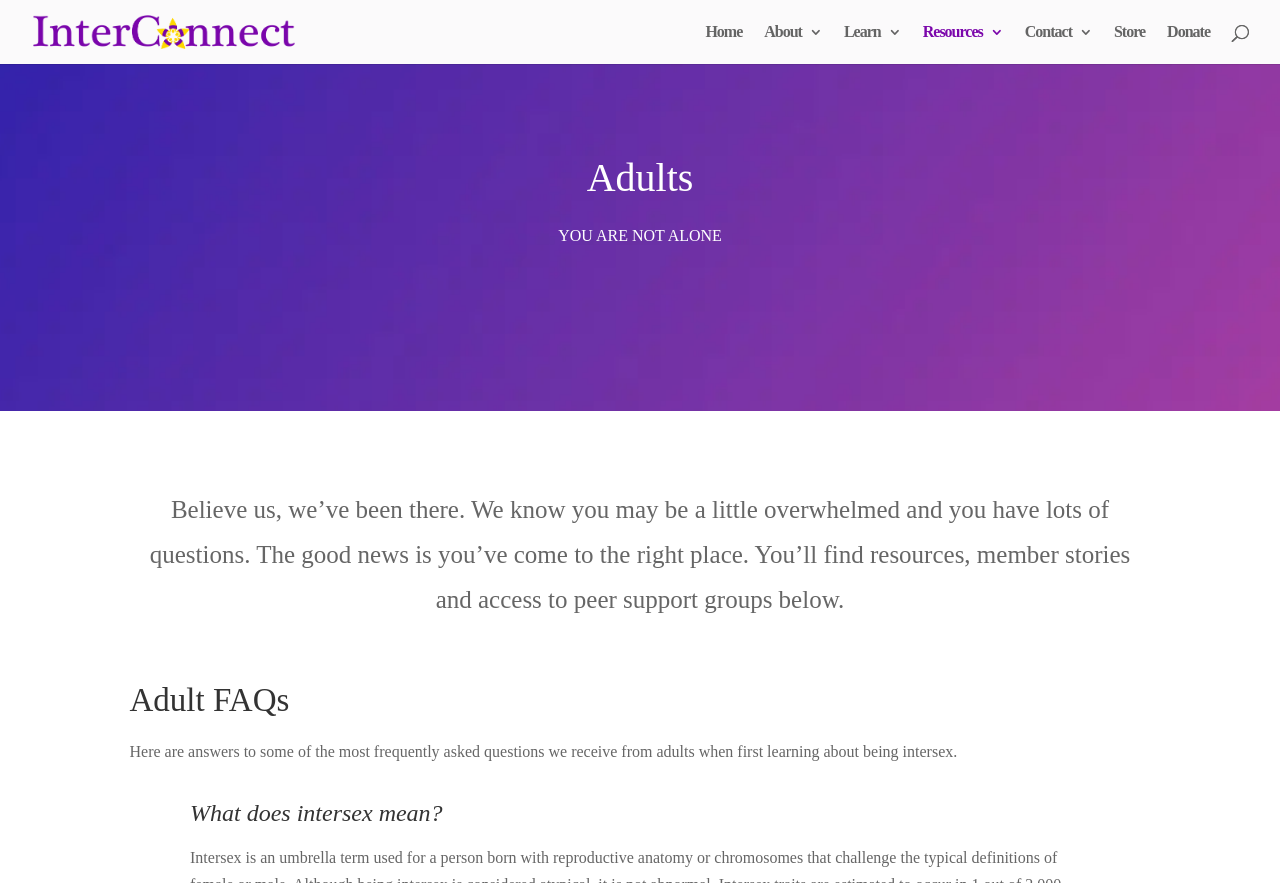What is the purpose of the navigation links at the top?
Look at the image and provide a detailed response to the question.

The links at the top, such as 'Home', 'About', 'Learn', etc., are likely used for navigating to different sections of the website, allowing users to access various resources and information.